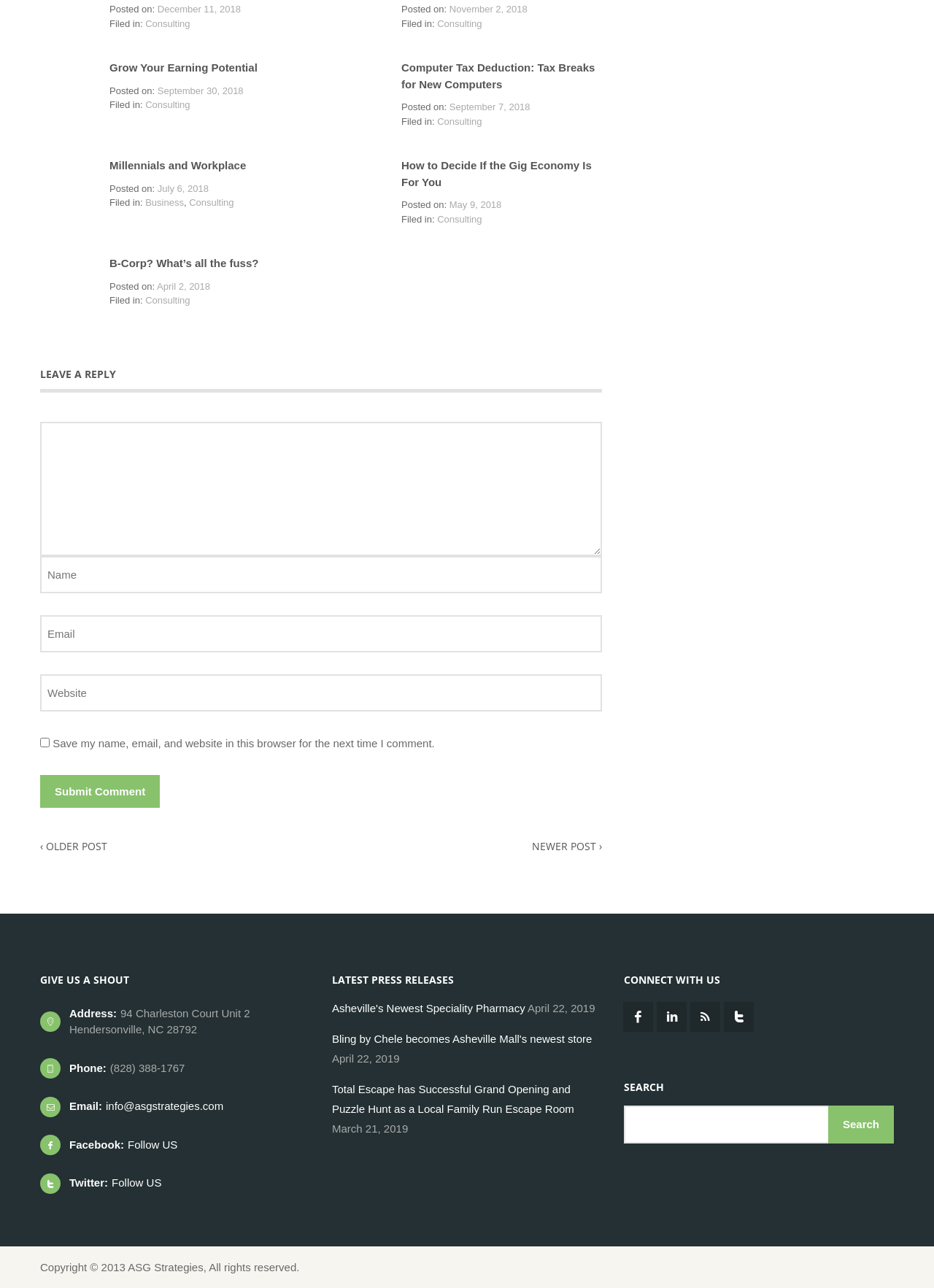Identify the bounding box coordinates of the region that should be clicked to execute the following instruction: "Send an email to contact@betsa.de".

None